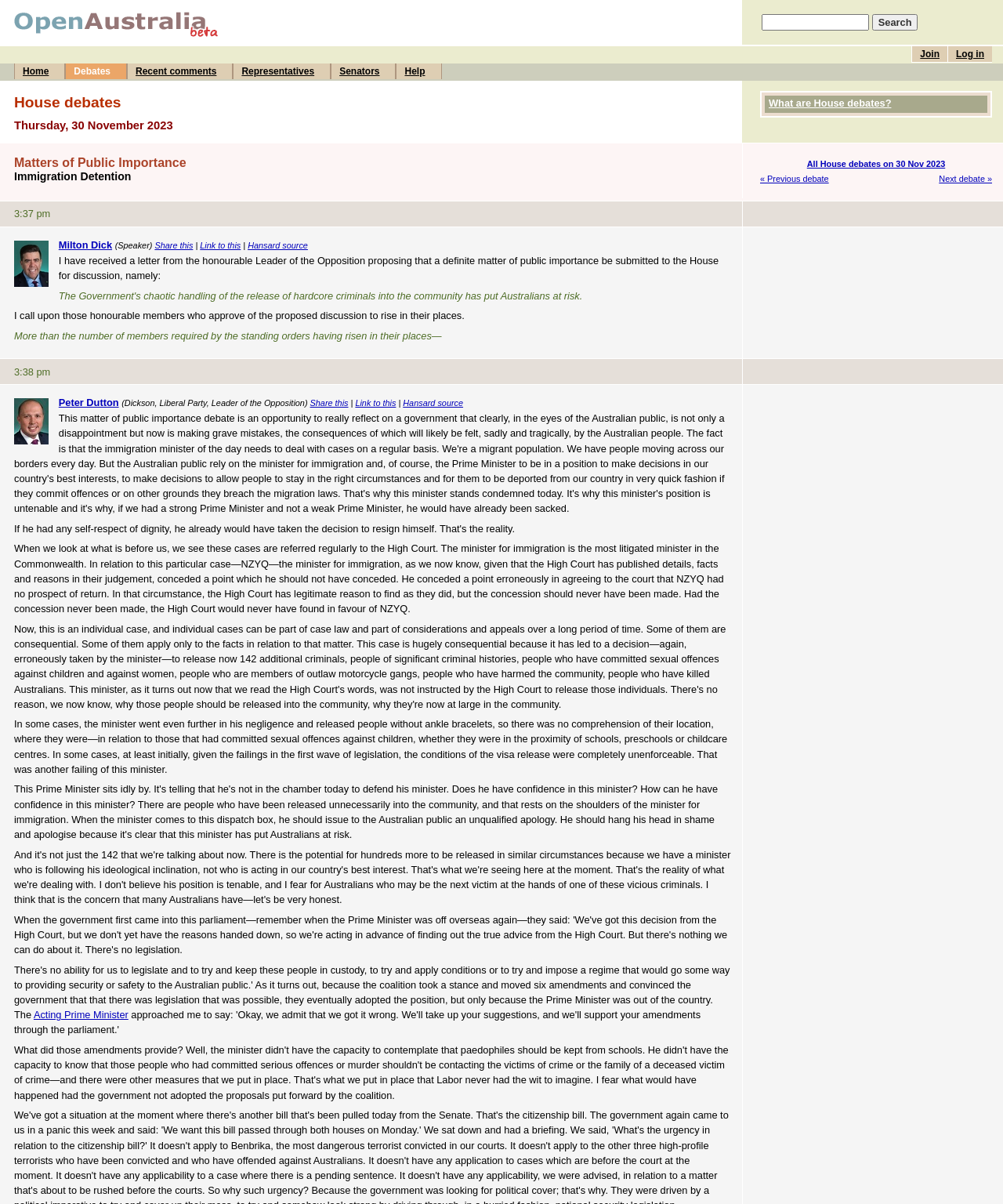Who is the Leader of the Opposition?
Provide a one-word or short-phrase answer based on the image.

Peter Dutton